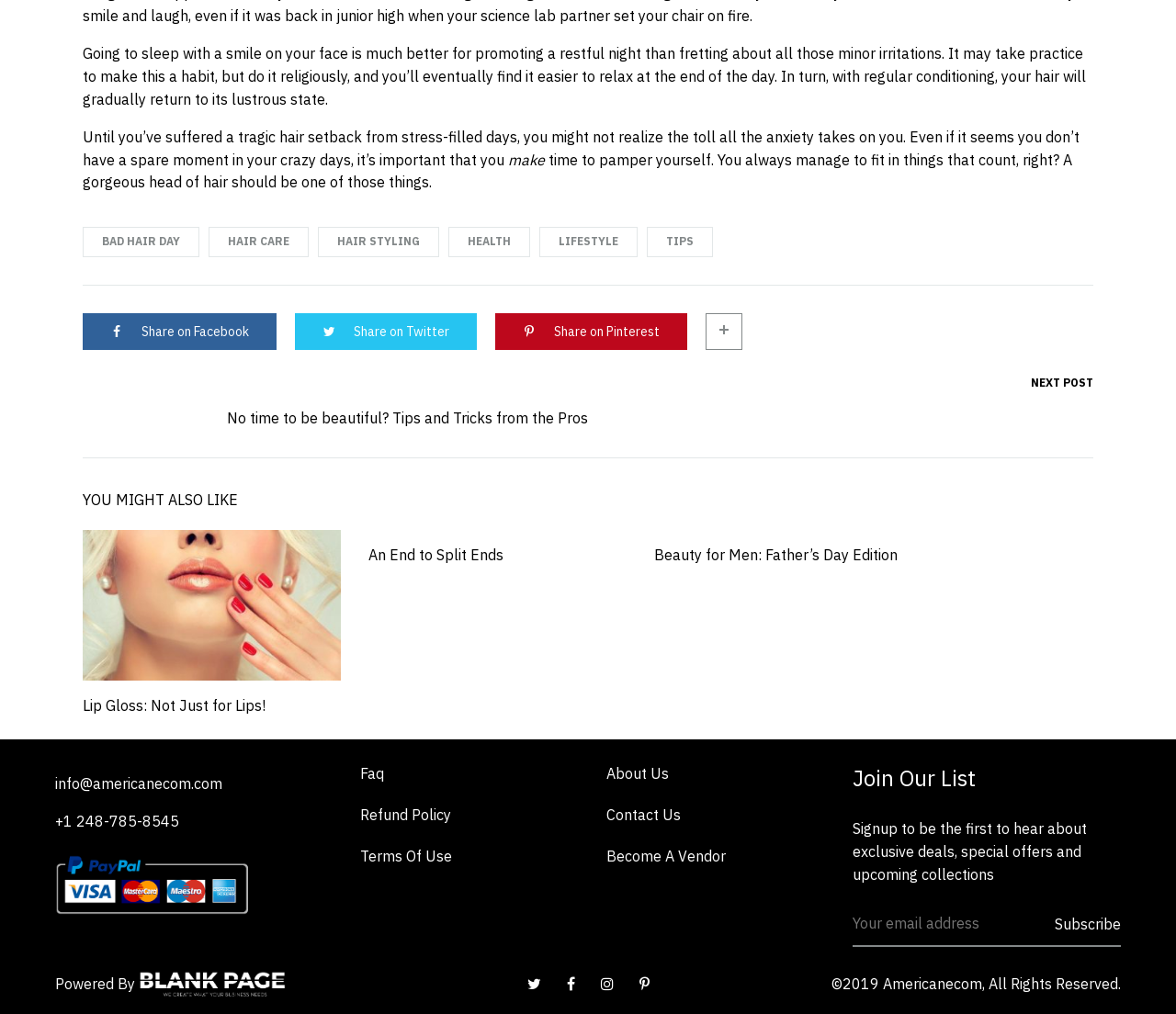Observe the image and answer the following question in detail: What is the purpose of the 'Join Our List' section?

The 'Join Our List' section has a textbox to input an email address and a 'Subscribe' button, indicating that it is for users to sign up to receive exclusive deals, special offers, and upcoming collections.